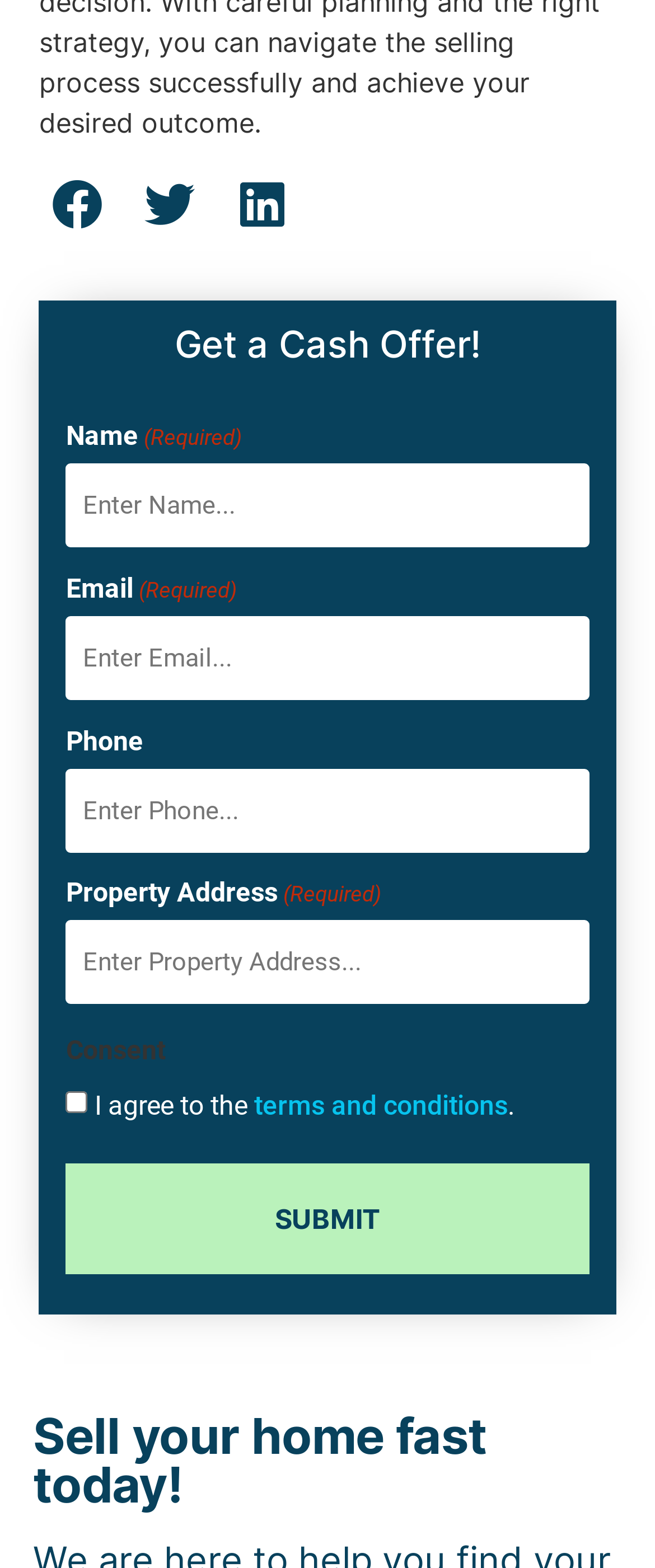What is the purpose of the checkbox?
Look at the screenshot and provide an in-depth answer.

I analyzed the checkbox and its associated text, which says 'I agree to the terms and conditions.', so the purpose of the checkbox is to indicate the user's agreement to the terms and conditions.